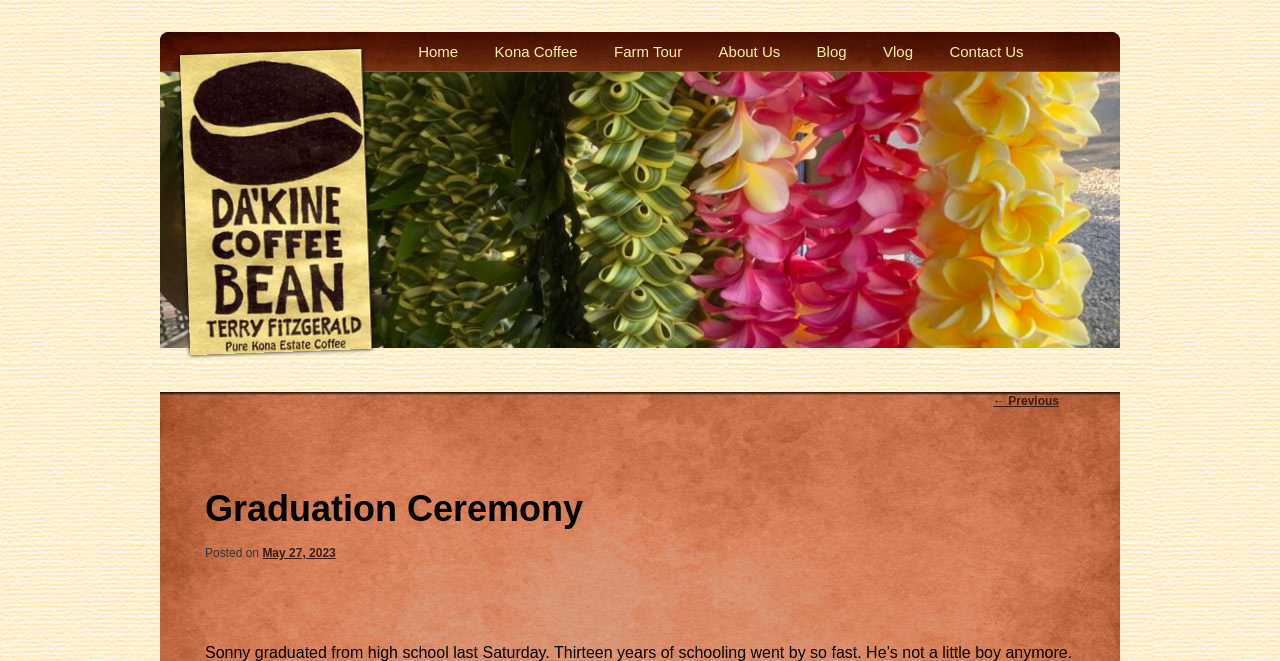Determine the coordinates of the bounding box for the clickable area needed to execute this instruction: "Listen to Homicide Canada Podcast".

None